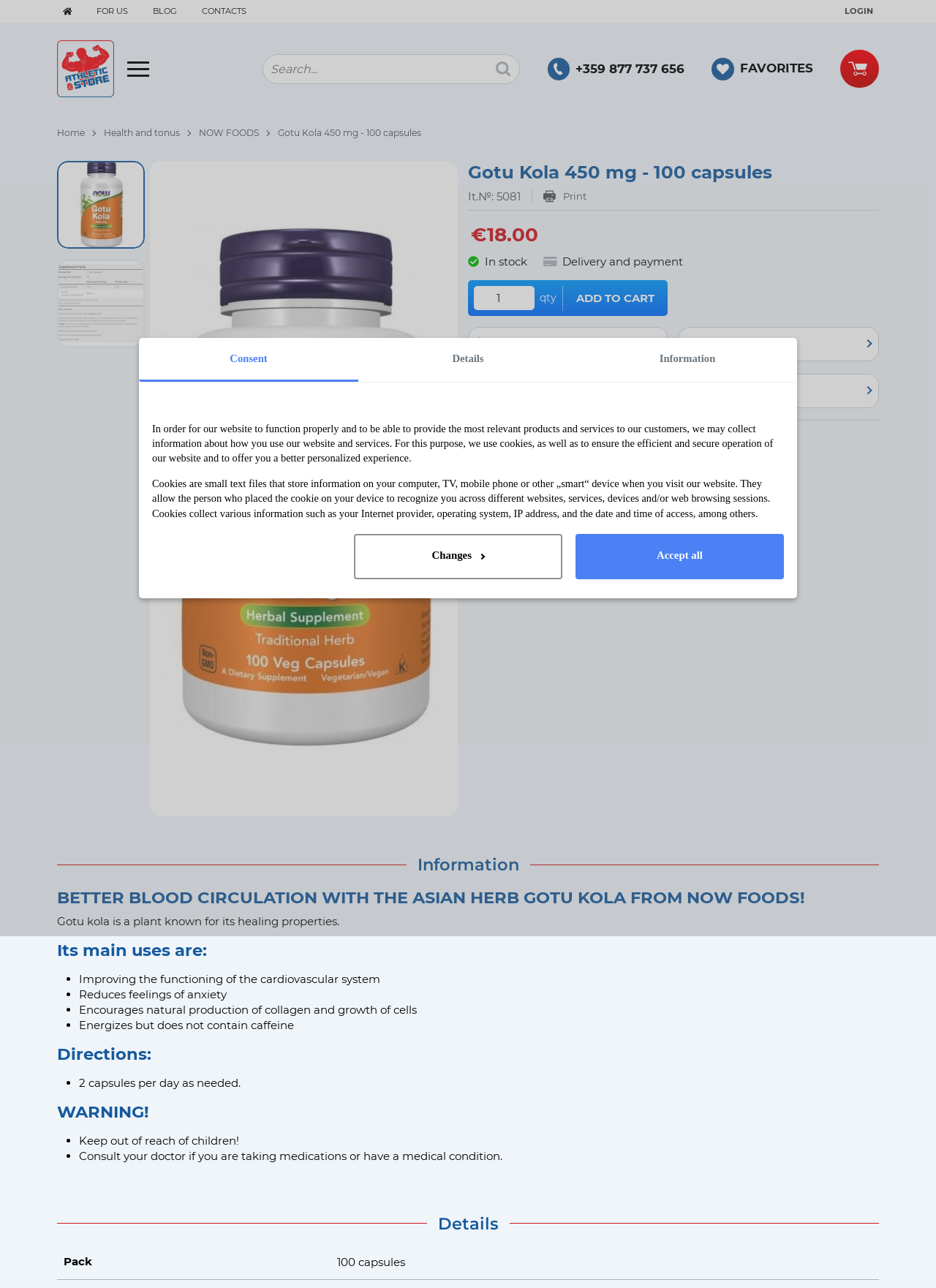Please analyze the image and provide a thorough answer to the question:
What is the manufacturer of the product?

I found the manufacturer by looking at the StaticText 'Manufacturer: NOW FOODS' which is located in the product information section.